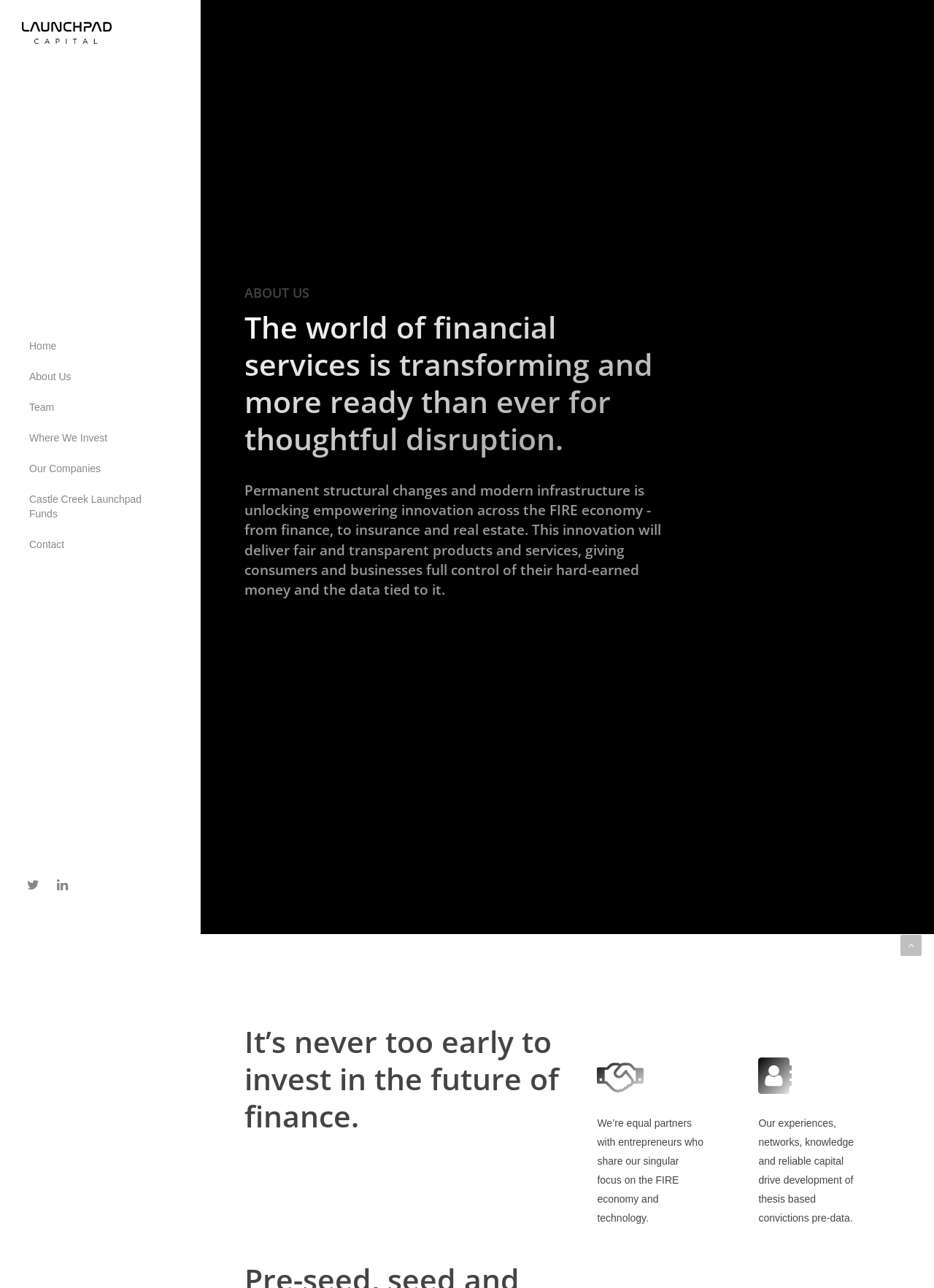How many links are in the navigation menu?
Using the information presented in the image, please offer a detailed response to the question.

The navigation menu is located in the top section of the webpage and contains links to different pages, including 'Home', 'About Us', 'Team', 'Where We Invest', 'Our Companies', 'Castle Creek Launchpad Funds', and 'Contact'. There are 8 links in total.